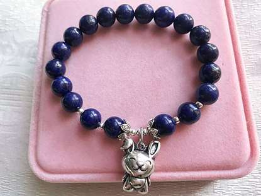Provide an in-depth description of the image.

The image showcases a stunning Lapis Lazuli Sterling Silver Chinese Zodiac Charm Bracelet designed to promote good career opportunities. The bracelet features a series of deep blue Lapis Lazuli beads, renowned for their rich color and believed to have protective qualities. At the center of the bracelet hangs a charming silver rabbit pendant, symbolizing luck and prosperity in Chinese culture. The bracelet is set against a soft pink backdrop, highlighting its elegant presentation and making it a perfect gift for those looking to enhance their professional journey or simply celebrate the zodiac's charm. This exquisite piece is both fashionable and meaningful, merging beauty with cultural significance.